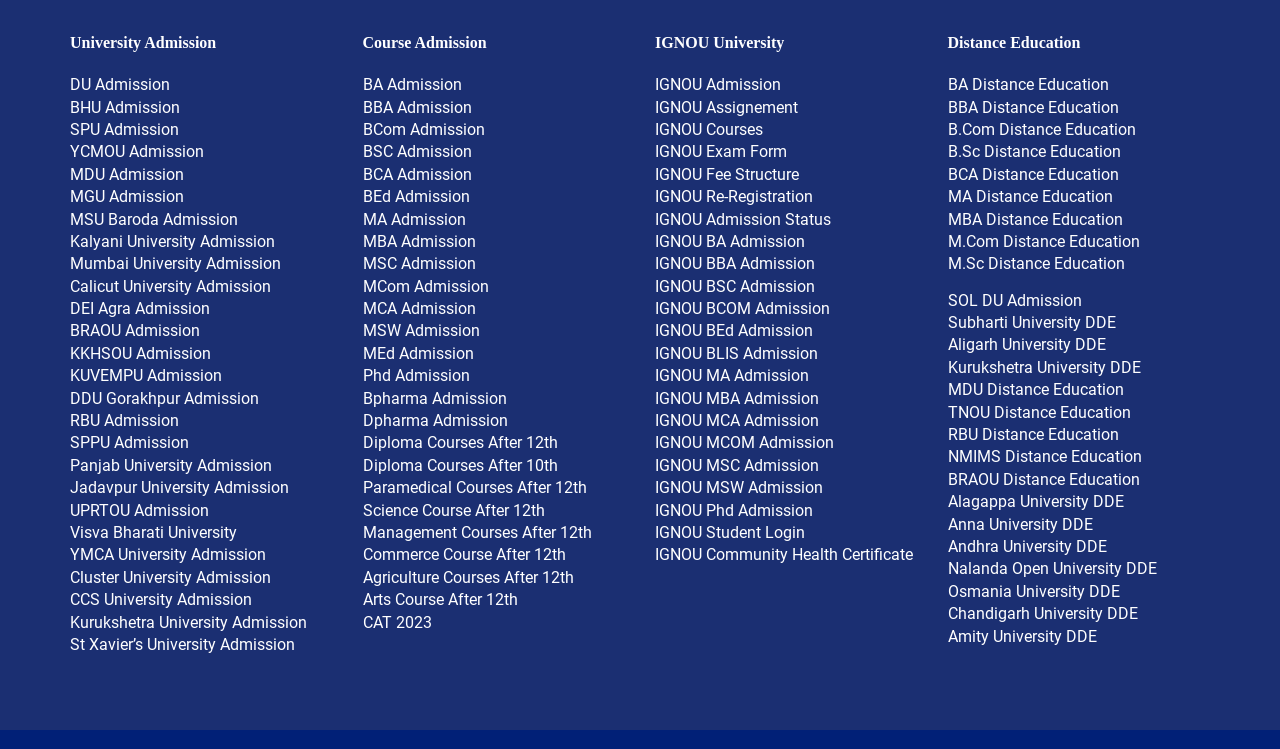Please determine the bounding box coordinates of the section I need to click to accomplish this instruction: "Explore Course Admission".

[0.283, 0.042, 0.488, 0.072]